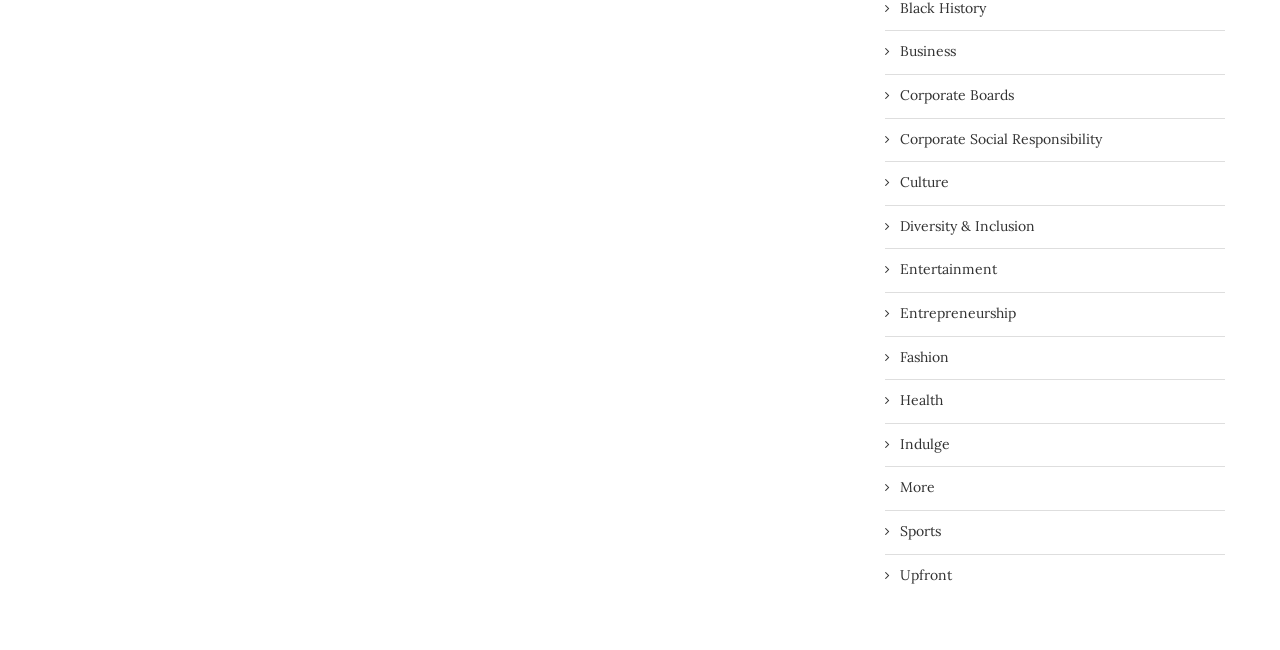Using the provided element description: "More", determine the bounding box coordinates of the corresponding UI element in the screenshot.

[0.691, 0.736, 0.955, 0.766]